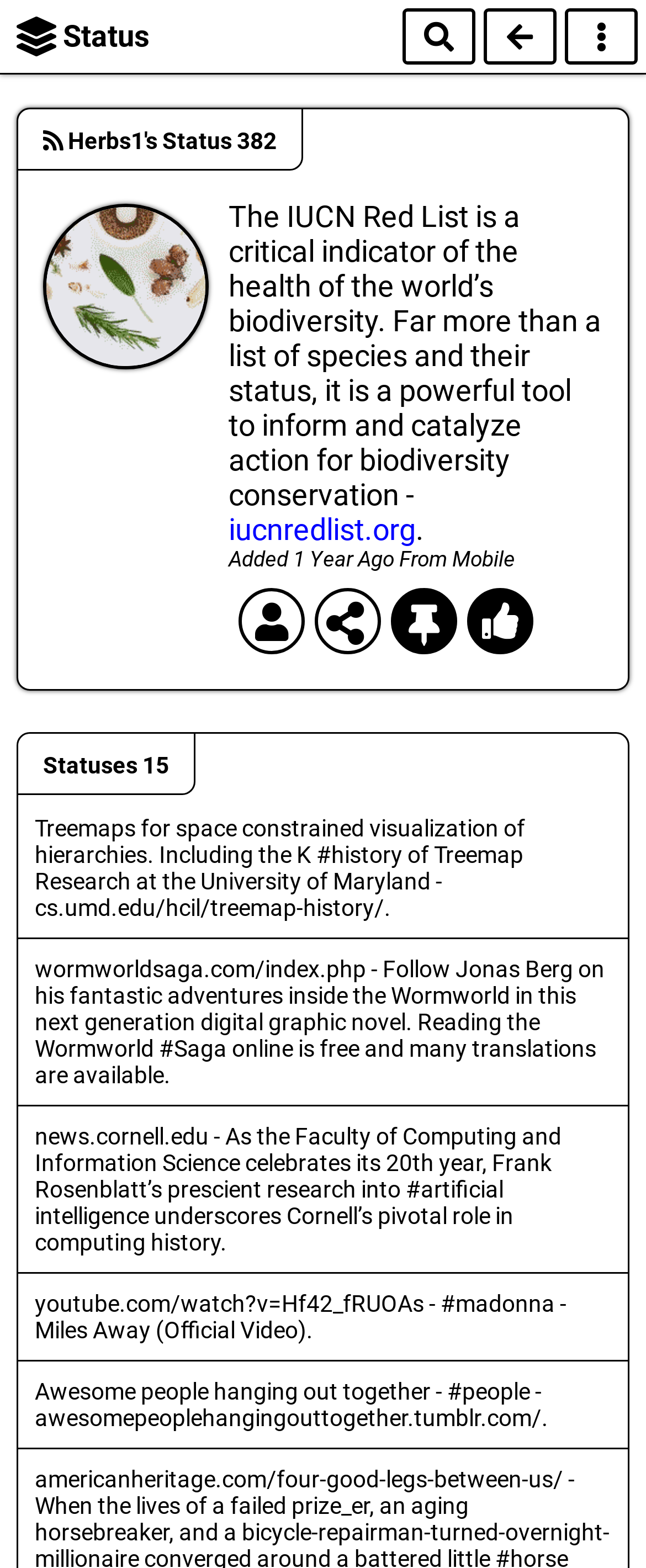Using the given description, provide the bounding box coordinates formatted as (top-left x, top-left y, bottom-right x, bottom-right y), with all values being floating point numbers between 0 and 1. Description: aria-label="Advertisement" name="aswift_0" title="Advertisement"

None